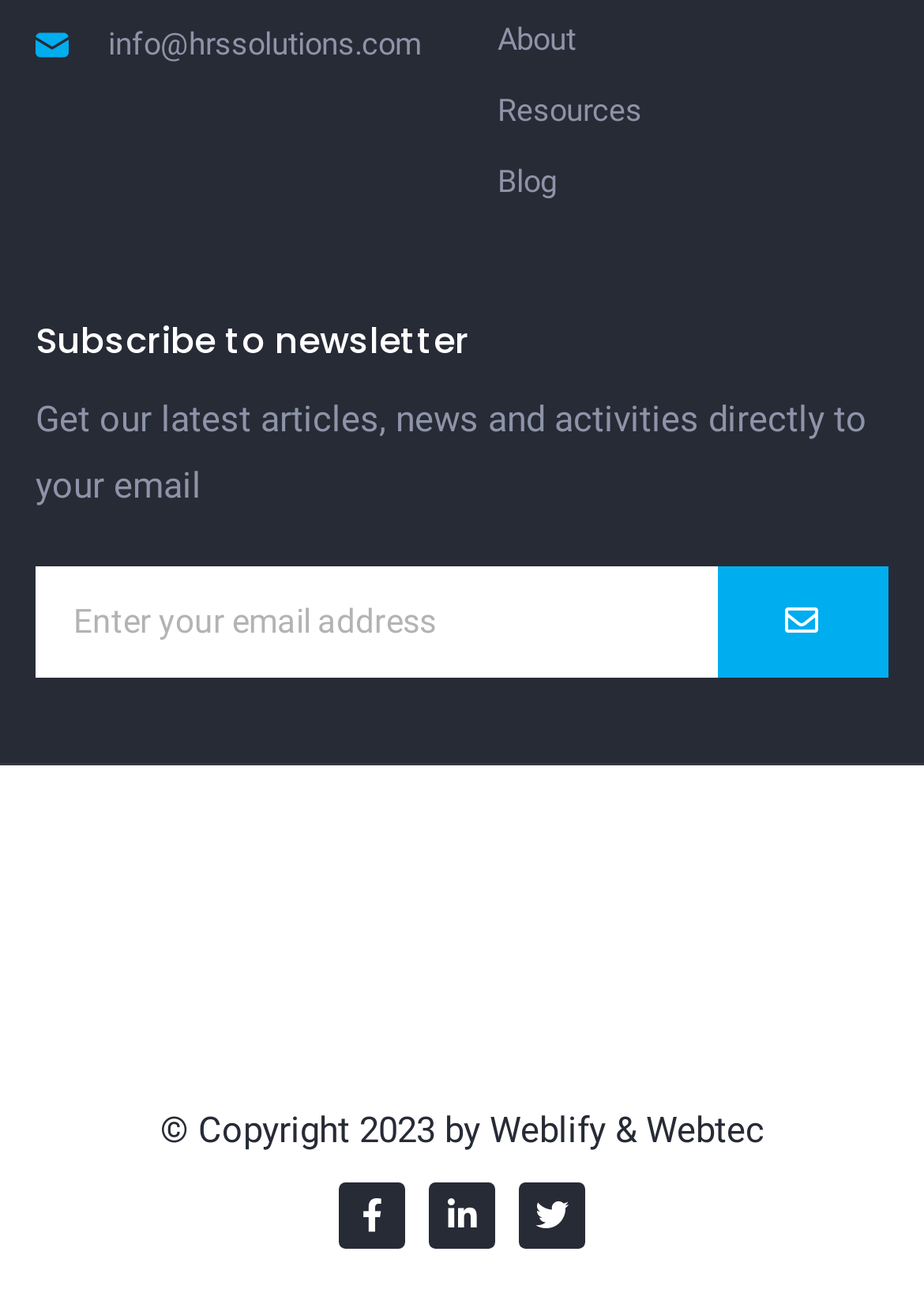Based on what you see in the screenshot, provide a thorough answer to this question: Who owns the copyright of this webpage?

The copyright information is located at the bottom of the webpage, which states '© Copyright 2023 by Weblify & Webtec'. This indicates that the webpage is owned and copyrighted by Weblify and Webtec.